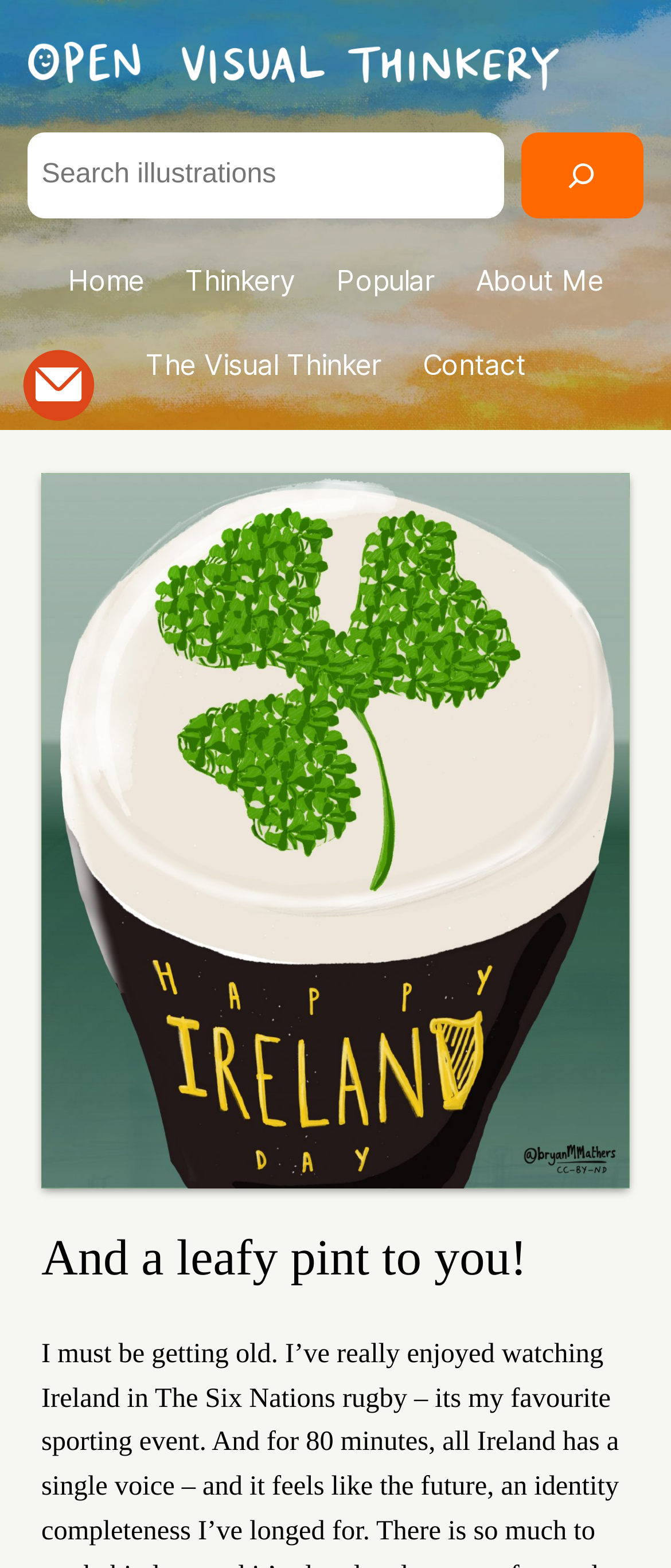Find the bounding box coordinates of the element to click in order to complete this instruction: "Click on the Open Visual Thinkery link". The bounding box coordinates must be four float numbers between 0 and 1, denoted as [left, top, right, bottom].

[0.041, 0.026, 0.834, 0.058]